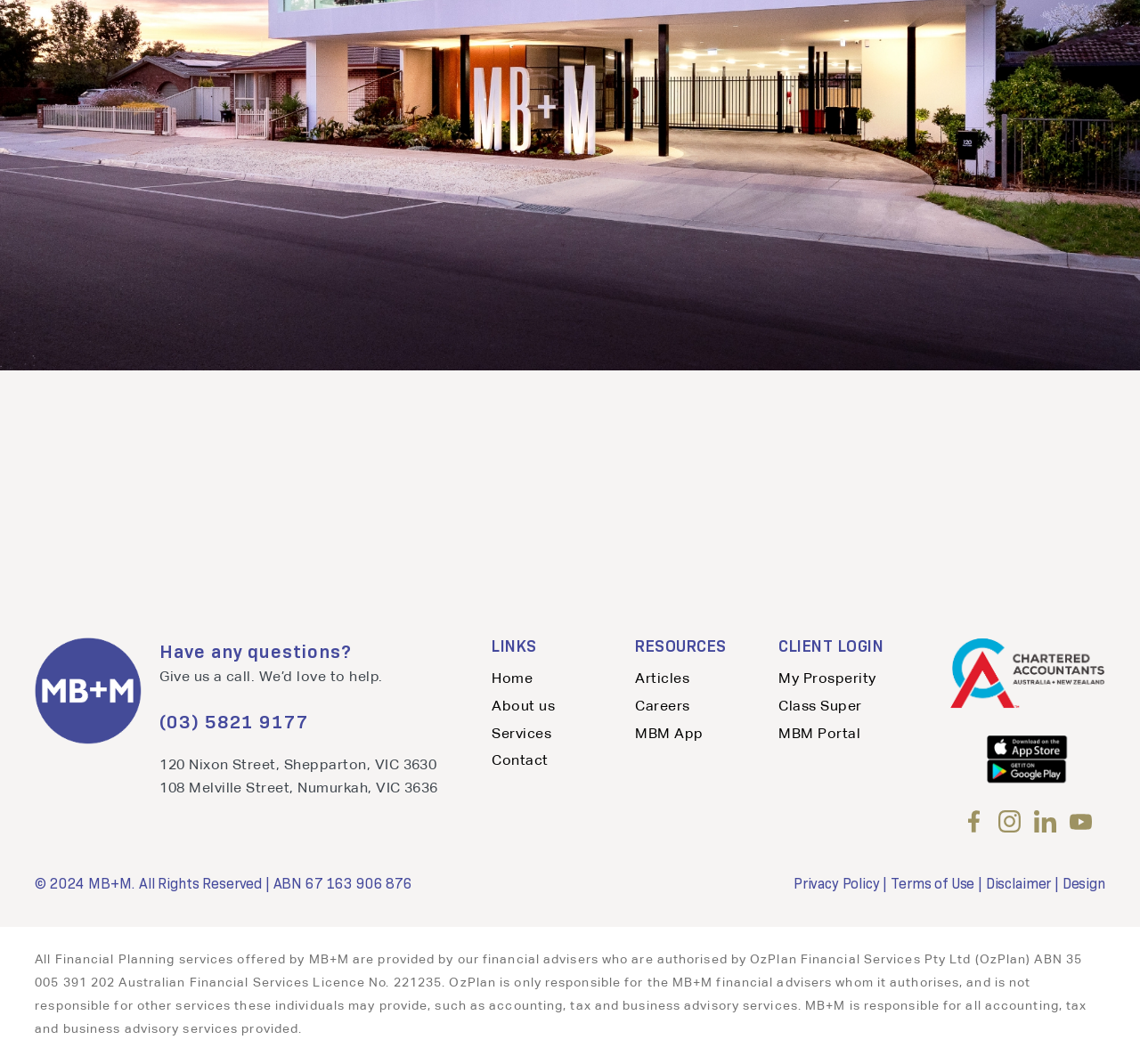Answer succinctly with a single word or phrase:
What are the social media platforms linked?

Facebook, Instagram, LinkedIn, YouTube